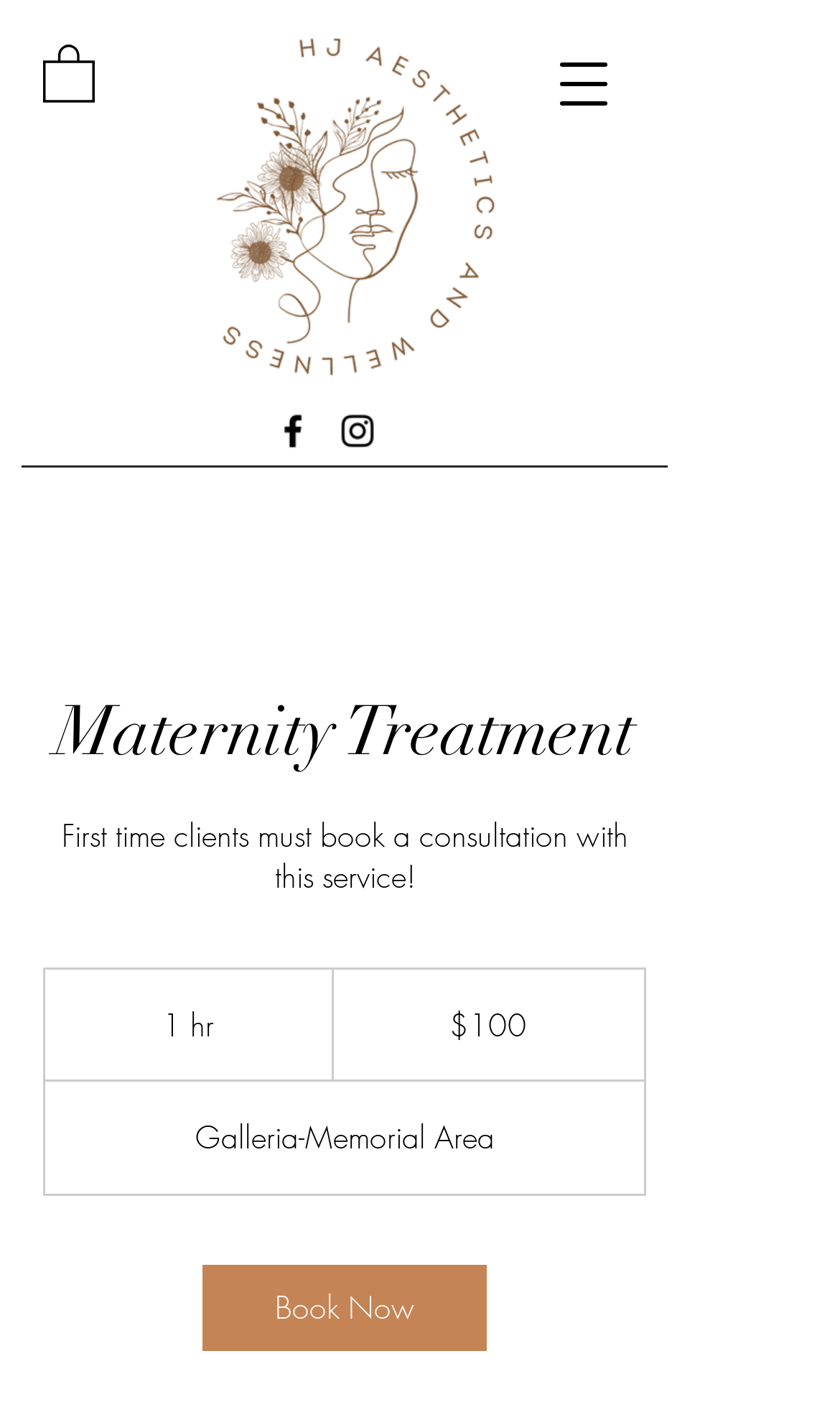Extract the bounding box coordinates for the described element: "aria-label="Instagram"". The coordinates should be represented as four float numbers between 0 and 1: [left, top, right, bottom].

[0.4, 0.292, 0.451, 0.323]